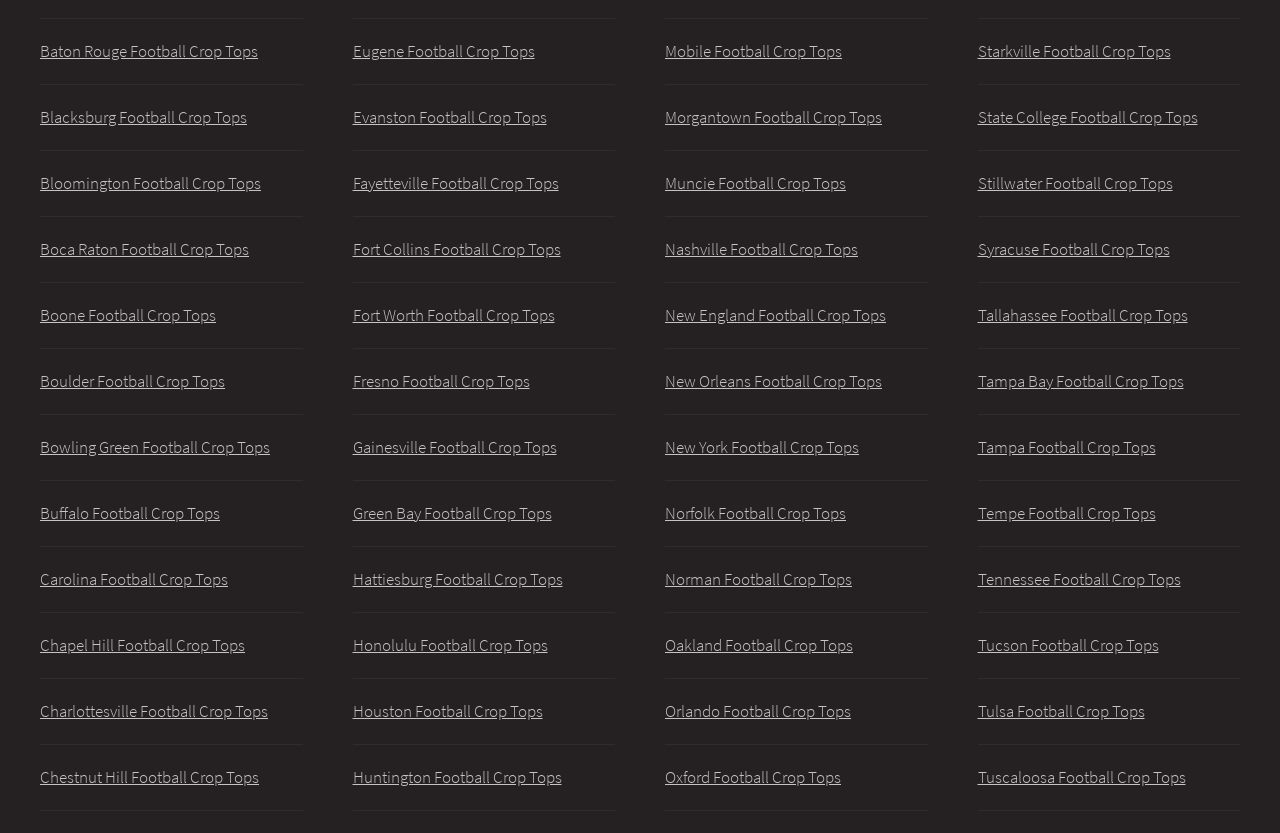Provide the bounding box coordinates of the area you need to click to execute the following instruction: "Check out my Thanksgiving day page".

None